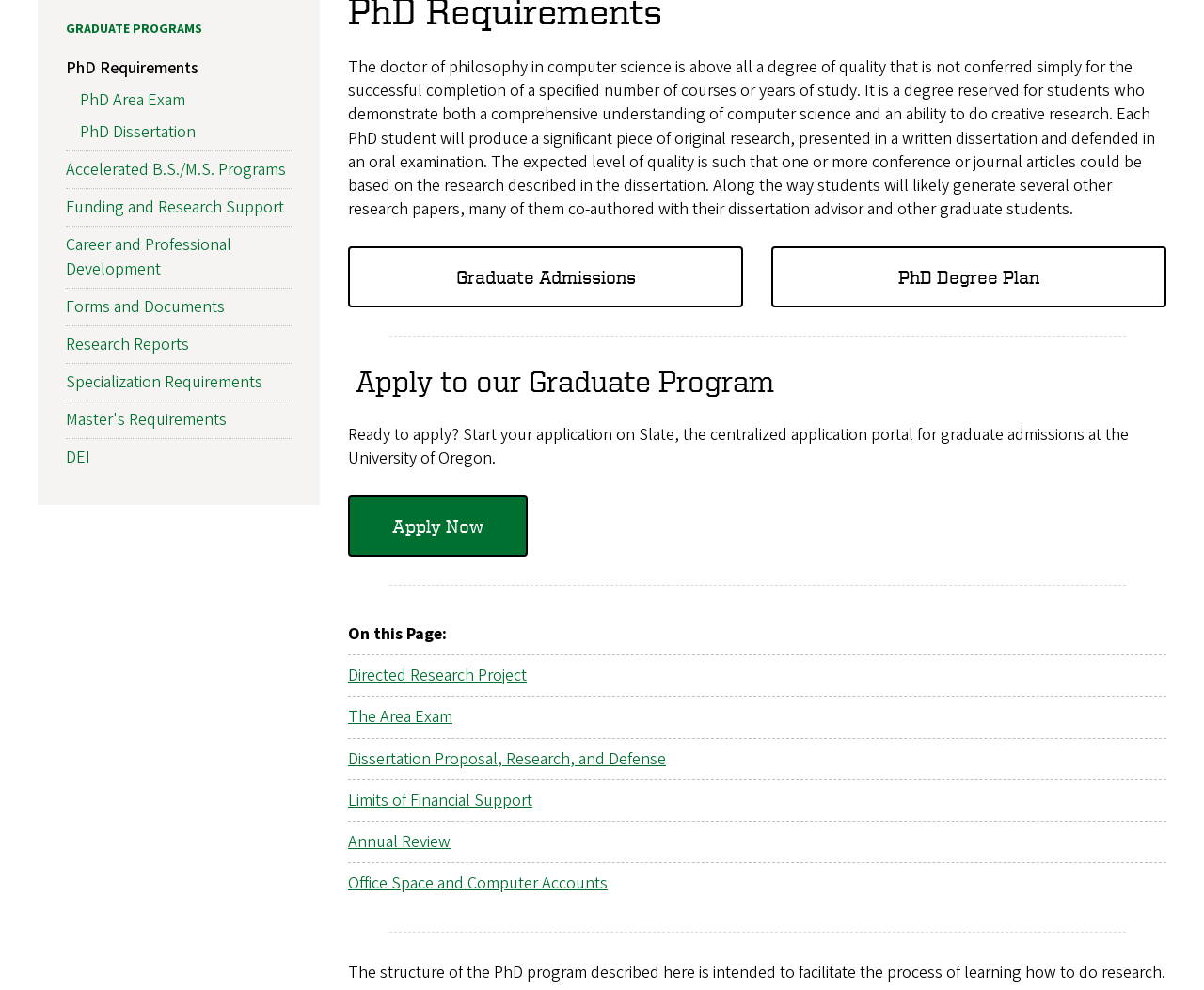Using the given description, provide the bounding box coordinates formatted as (top-left x, top-left y, bottom-right x, bottom-right y), with all values being floating point numbers between 0 and 1. Description: Legislation

None